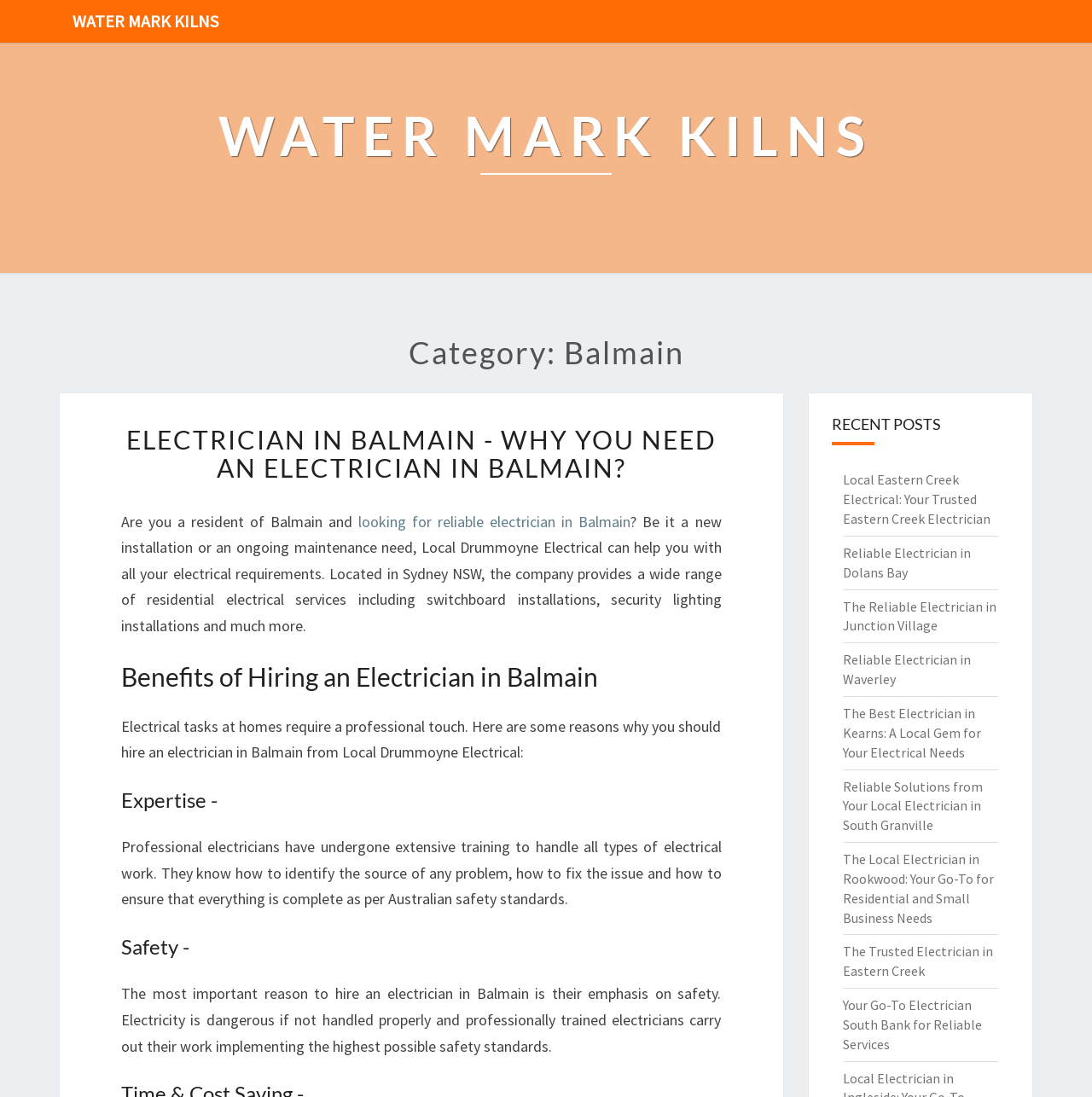Locate the UI element described by Reliable Electrician in Waverley in the provided webpage screenshot. Return the bounding box coordinates in the format (top-left x, top-left y, bottom-right x, bottom-right y), ensuring all values are between 0 and 1.

[0.771, 0.594, 0.889, 0.627]